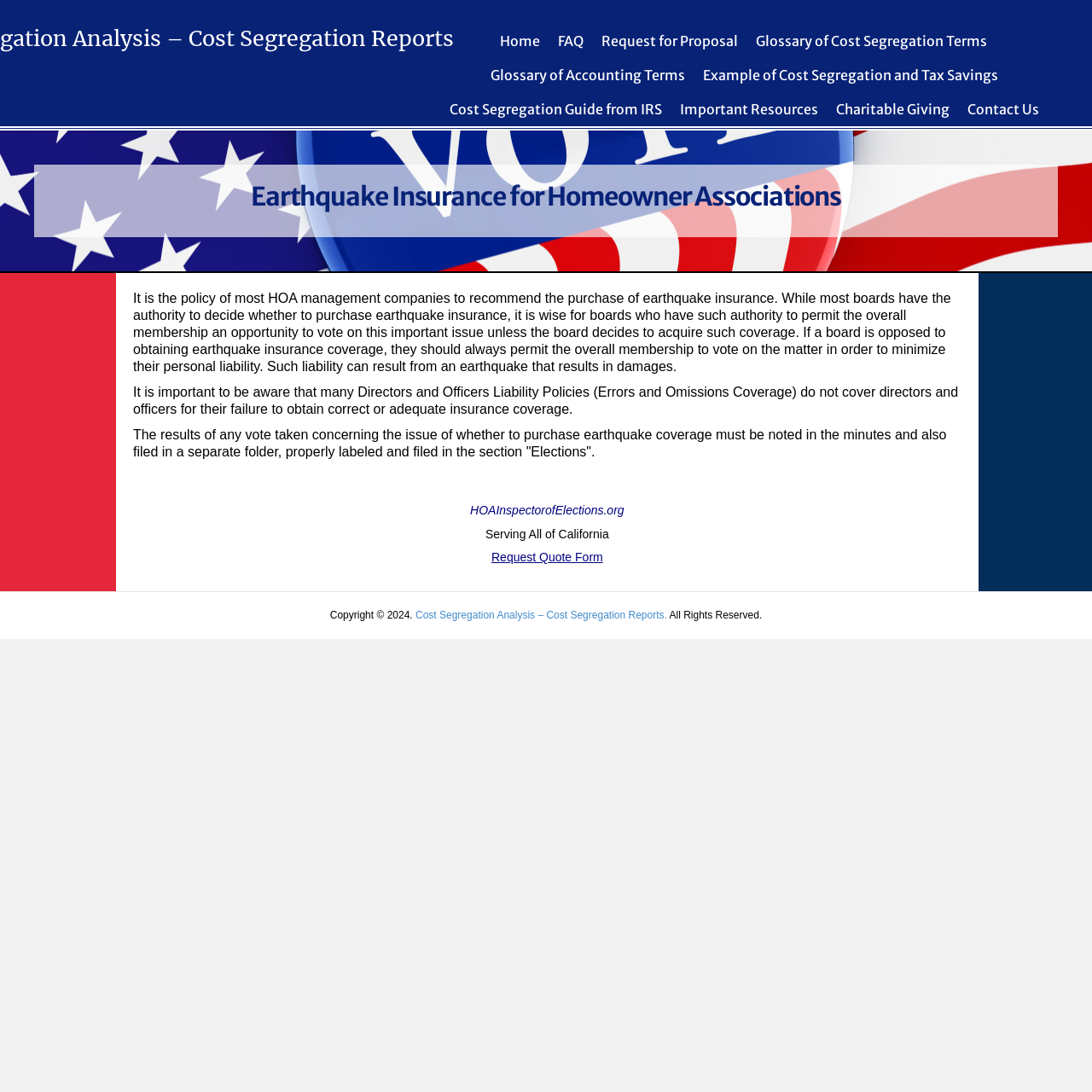Show the bounding box coordinates of the element that should be clicked to complete the task: "Request a quote using the form".

[0.45, 0.504, 0.552, 0.516]